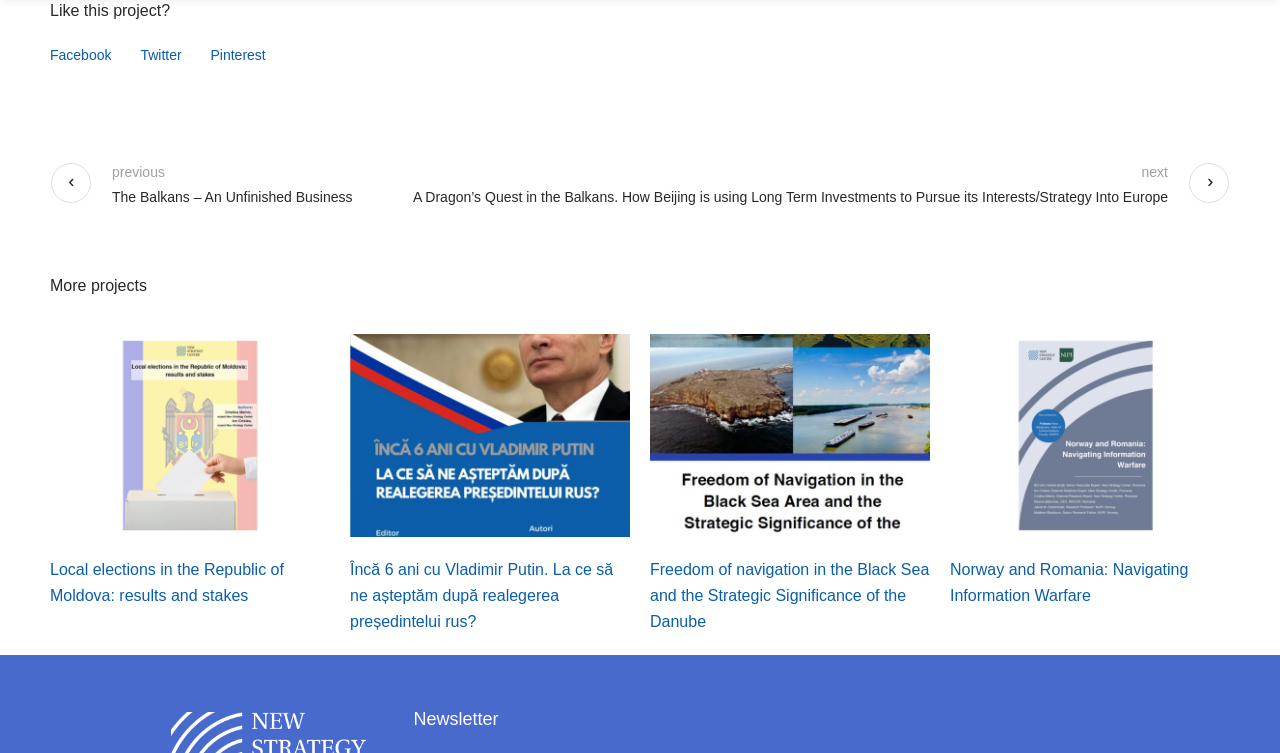What is the title of the second project listed? Based on the image, give a response in one word or a short phrase.

Local elections in the Republic of Moldova: results and stakes